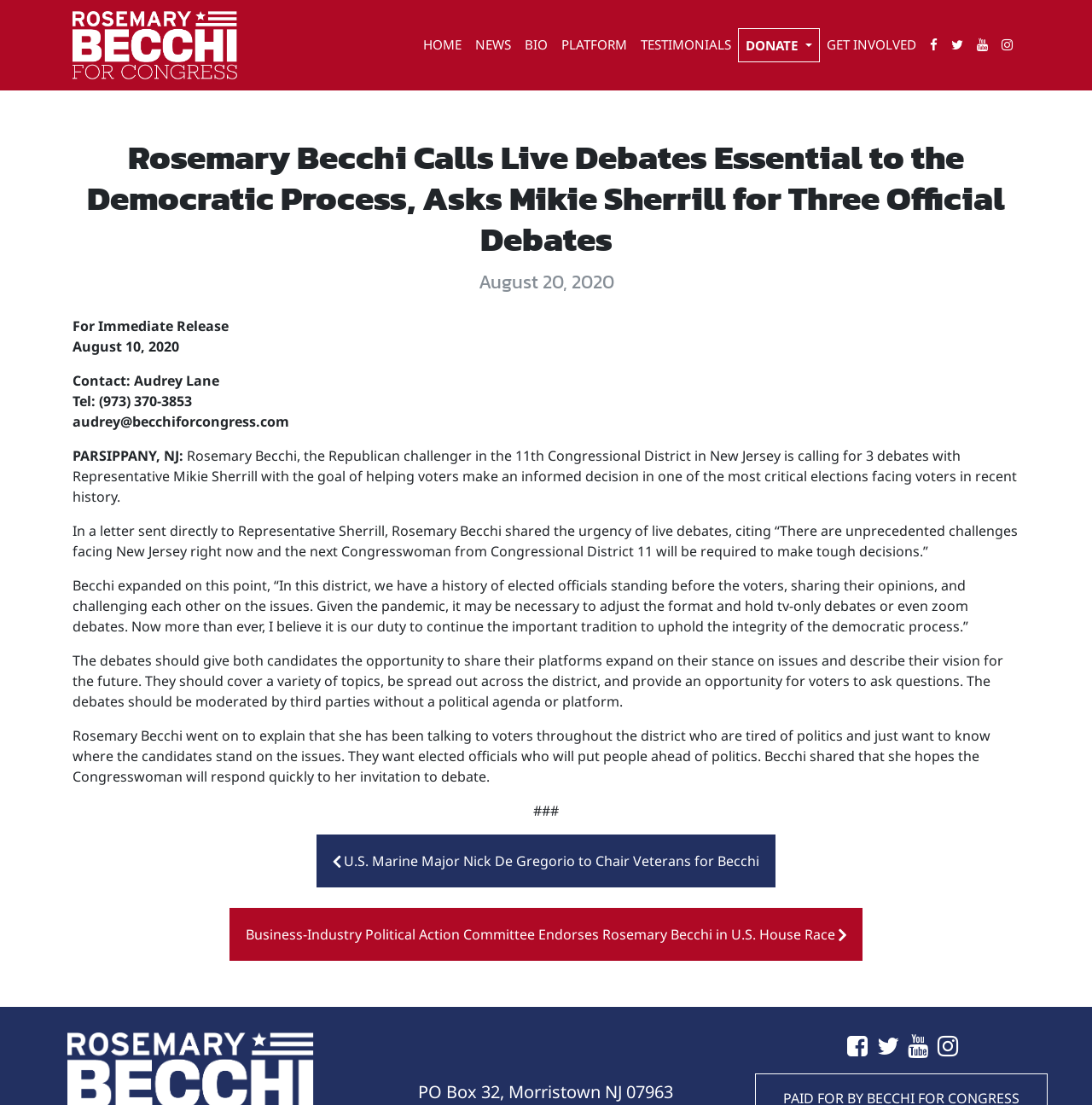What is the title of the article?
Examine the screenshot and reply with a single word or phrase.

Rosemary Becchi Calls Live Debates Essential to the Democratic Process, Asks Mikie Sherrill for Three Official Debates